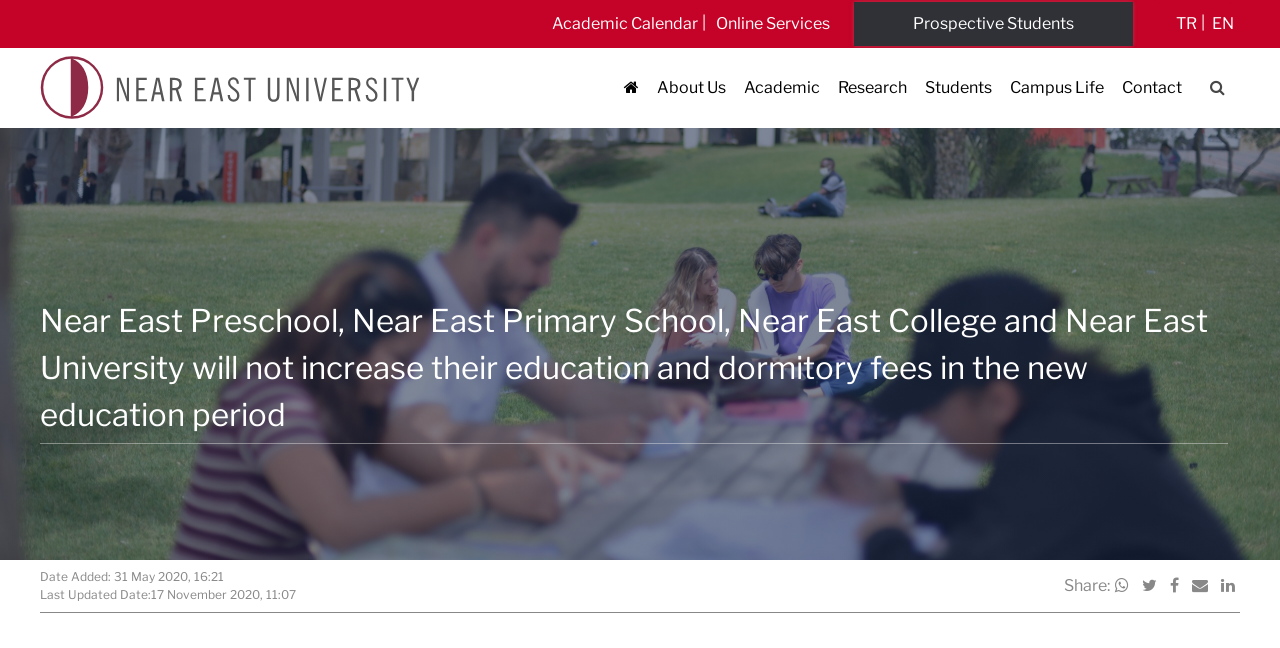From the screenshot, find the bounding box of the UI element matching this description: "Research". Supply the bounding box coordinates in the form [left, top, right, bottom], each a float between 0 and 1.

[0.655, 0.117, 0.709, 0.154]